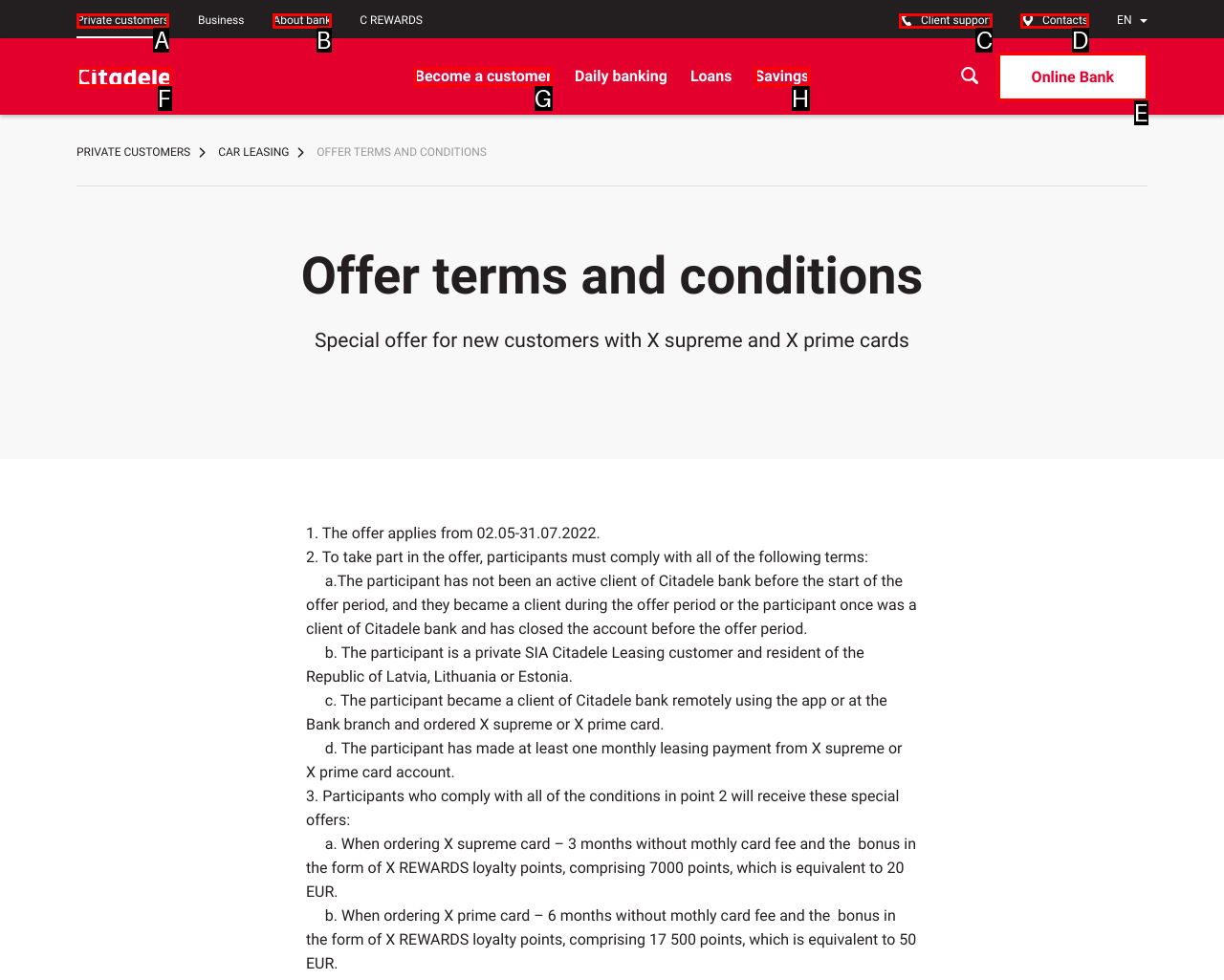Determine which option matches the element description: Become a customer
Reply with the letter of the appropriate option from the options provided.

G